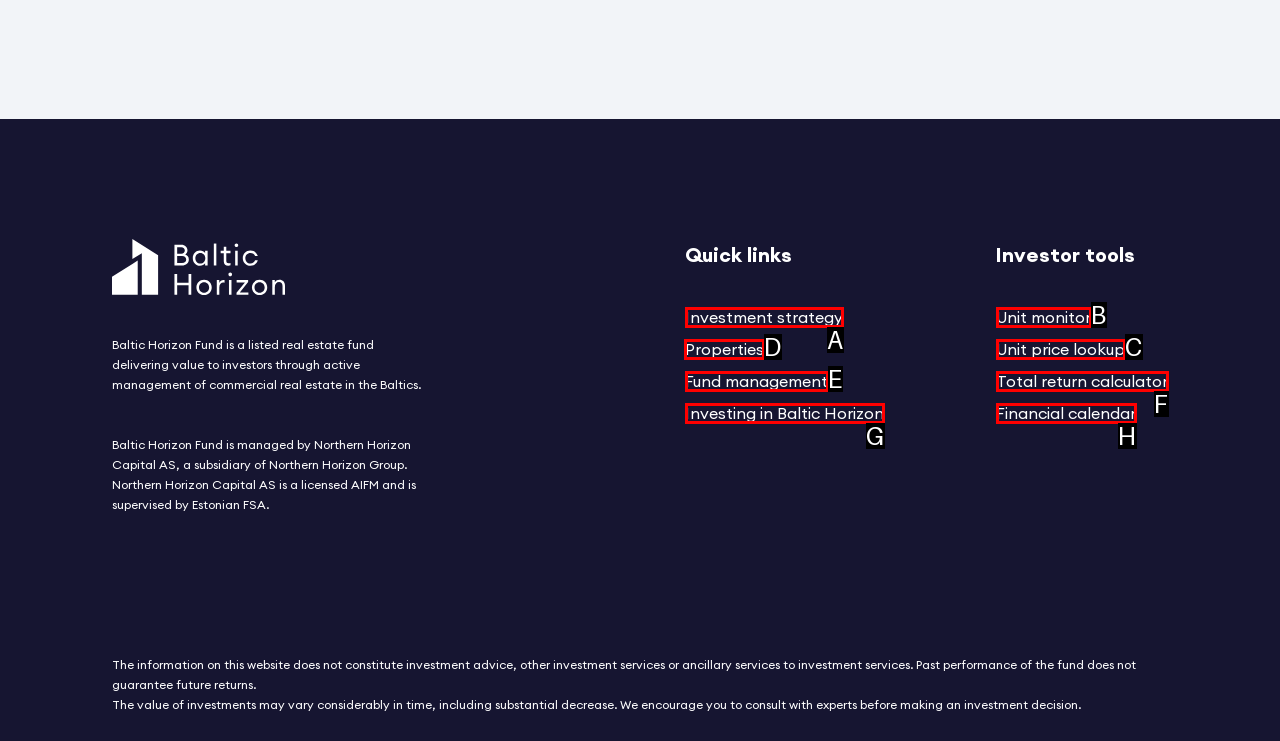Select the proper HTML element to perform the given task: View 'Properties' Answer with the corresponding letter from the provided choices.

D